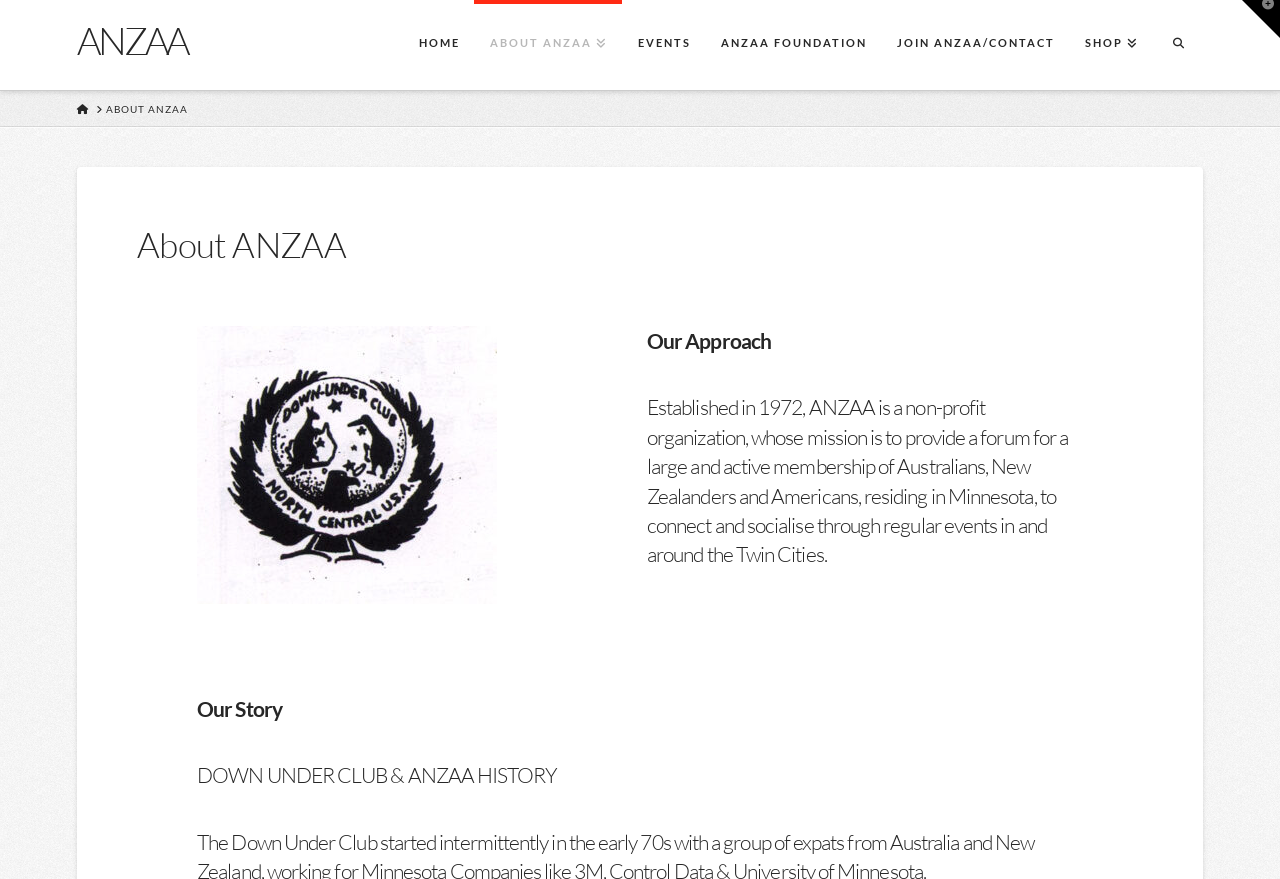Locate the bounding box coordinates of the area that needs to be clicked to fulfill the following instruction: "explore events". The coordinates should be in the format of four float numbers between 0 and 1, namely [left, top, right, bottom].

[0.486, 0.0, 0.551, 0.102]